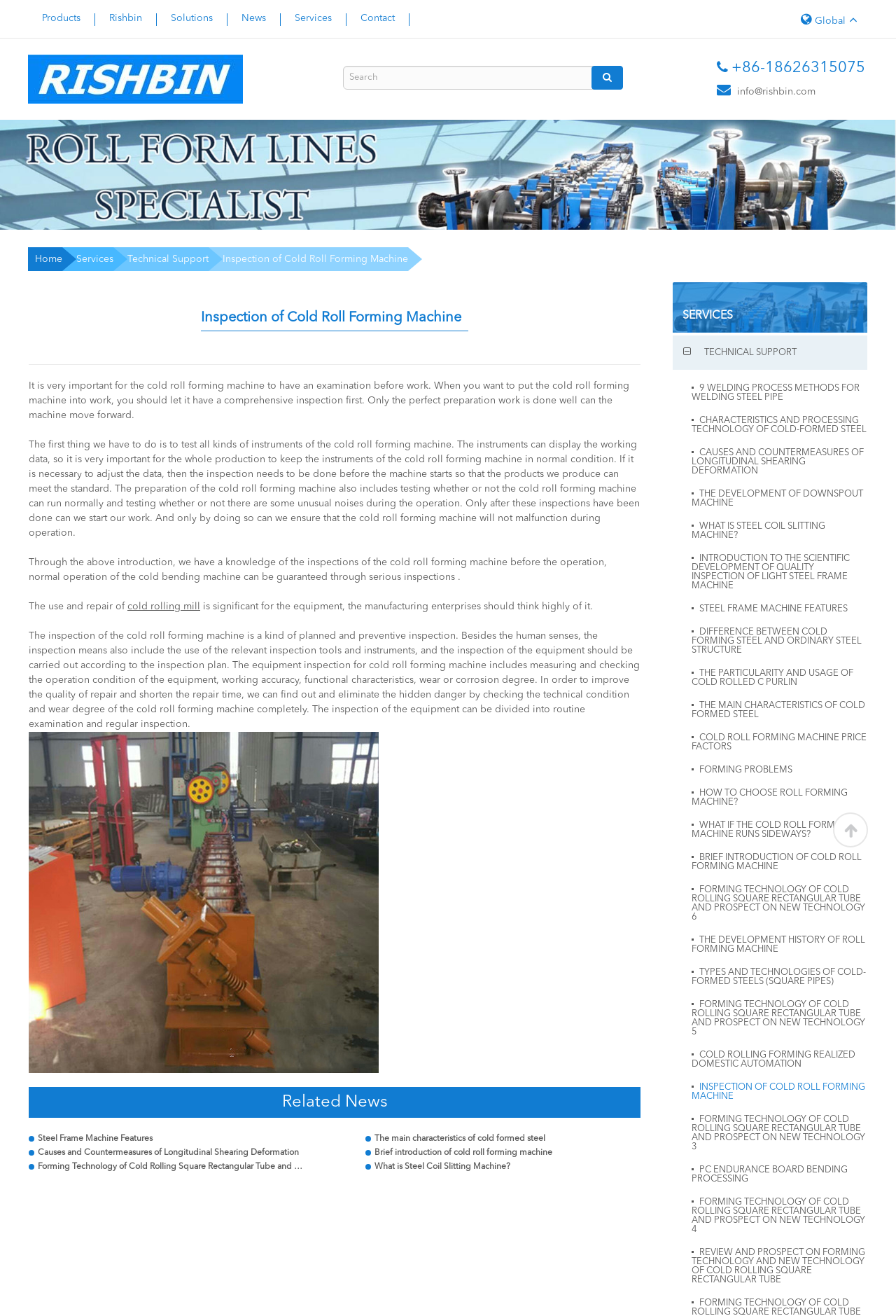Determine the bounding box coordinates of the clickable element to achieve the following action: 'Click on the 'Inspection of Cold Roll Forming Machine' link'. Provide the coordinates as four float values between 0 and 1, formatted as [left, top, right, bottom].

[0.248, 0.193, 0.455, 0.201]